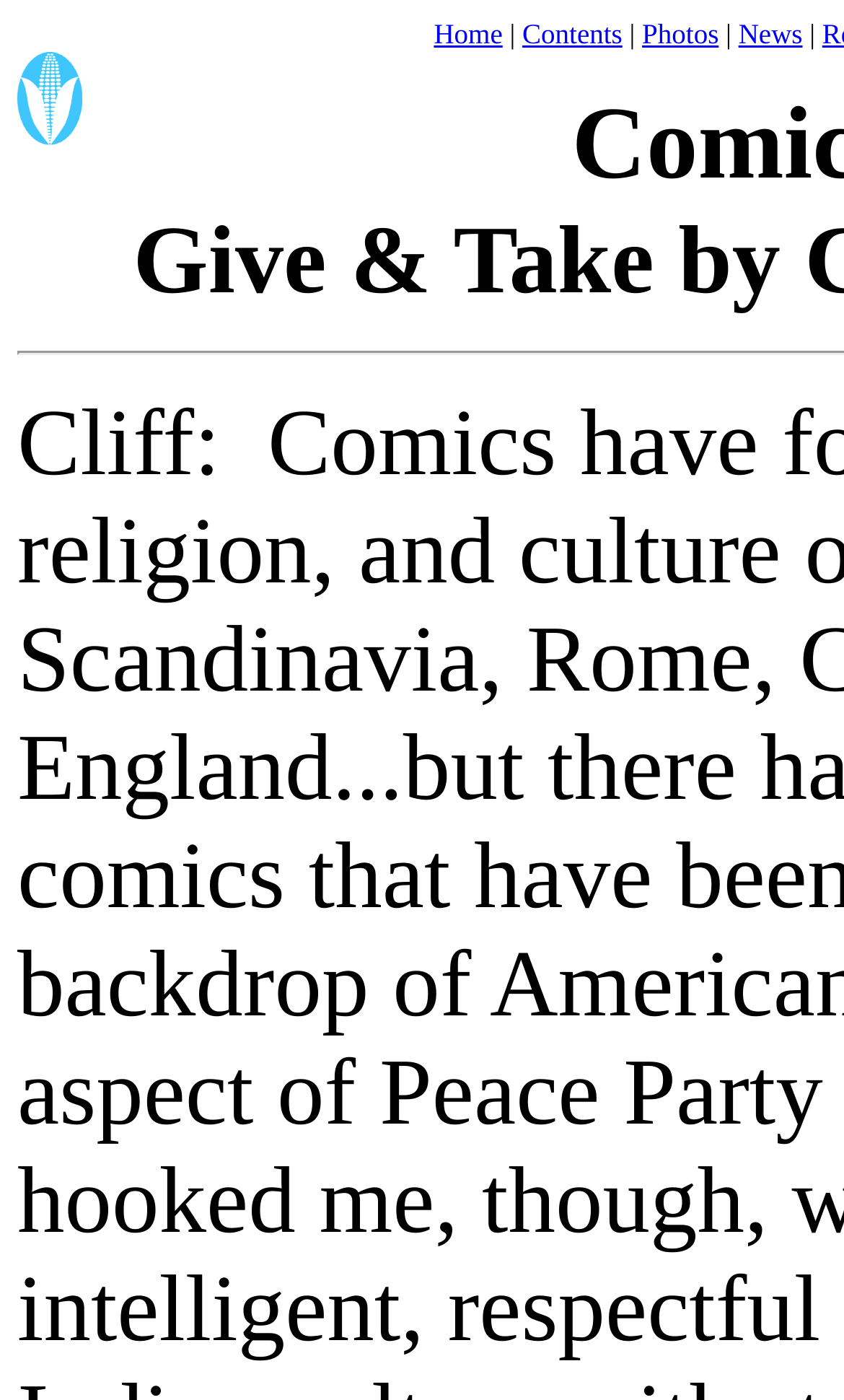How many links are there on the top navigation bar?
Answer the question using a single word or phrase, according to the image.

4